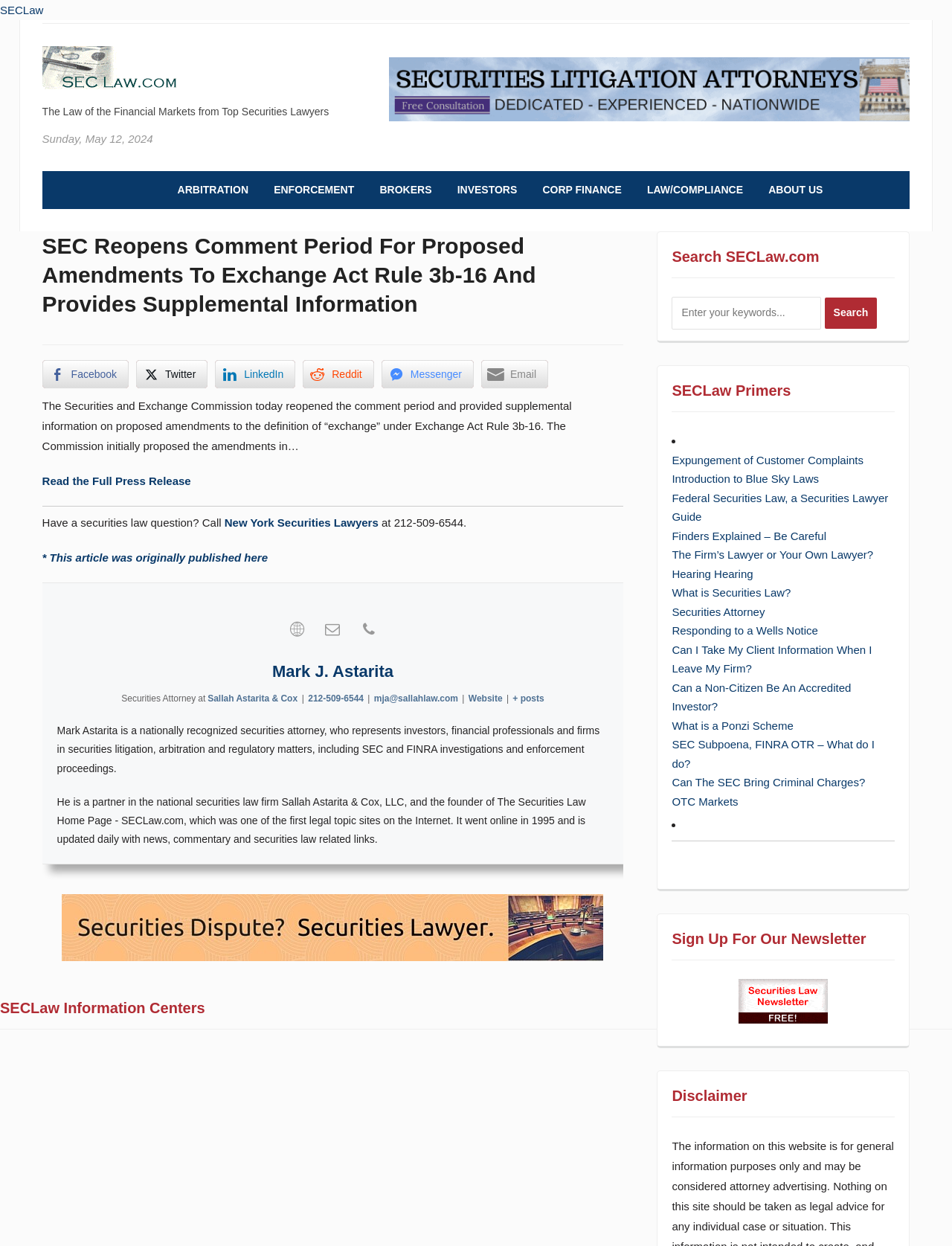Respond with a single word or phrase for the following question: 
How many SECLaw Primers are listed?

15